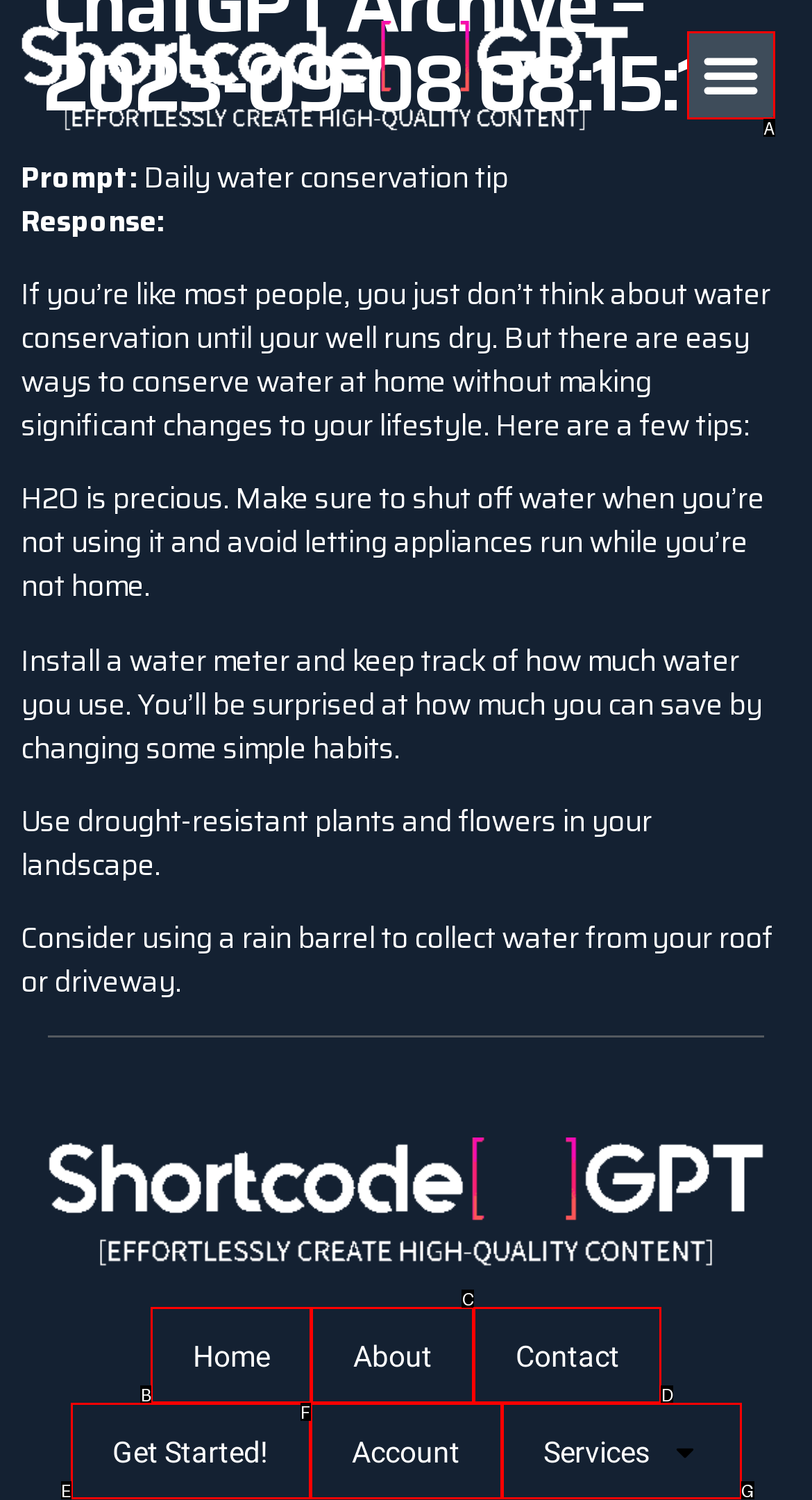Based on the description: Account, identify the matching lettered UI element.
Answer by indicating the letter from the choices.

F